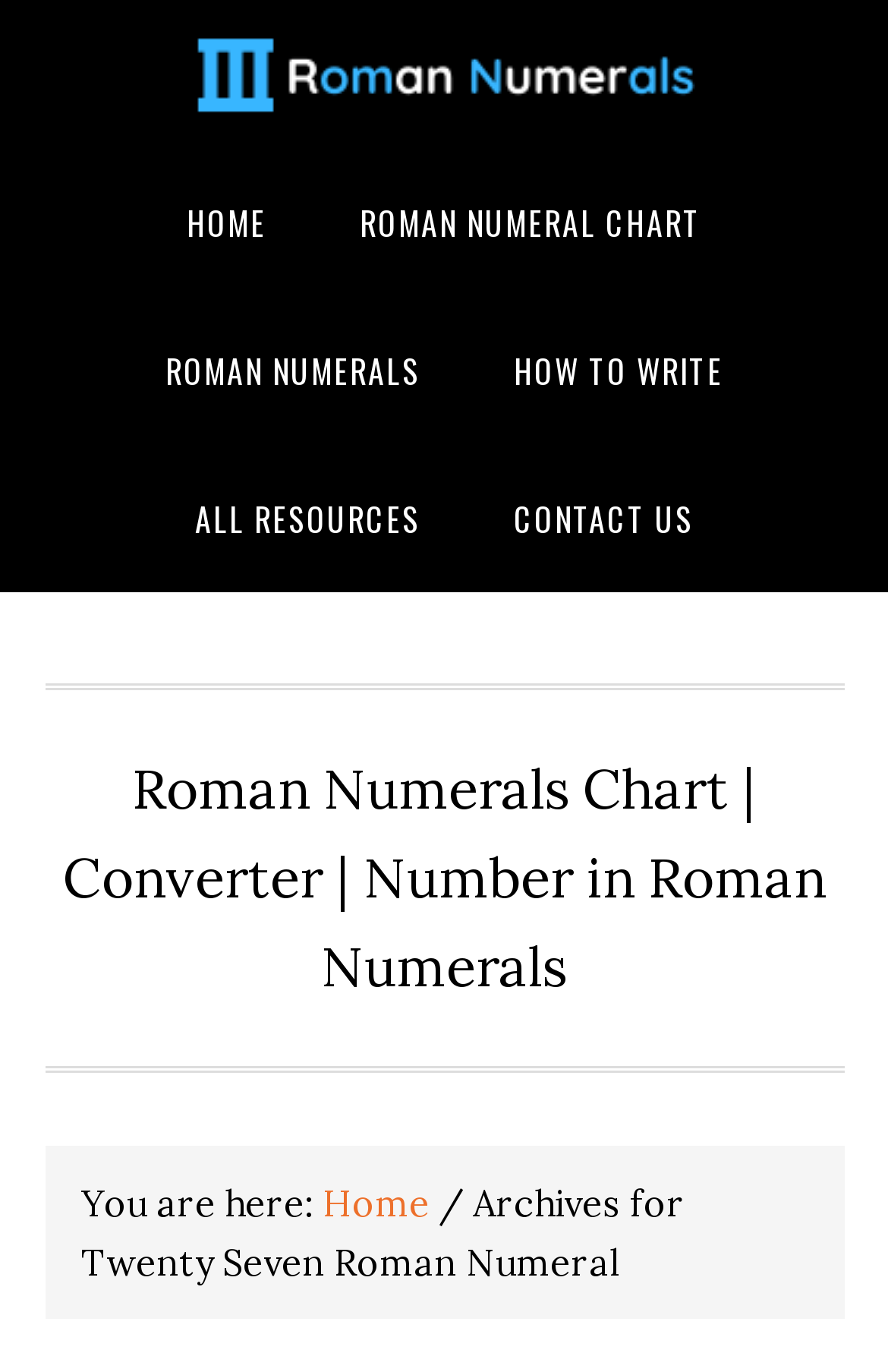Bounding box coordinates must be specified in the format (top-left x, top-left y, bottom-right x, bottom-right y). All values should be floating point numbers between 0 and 1. What are the bounding box coordinates of the UI element described as: Home

[0.363, 0.86, 0.483, 0.893]